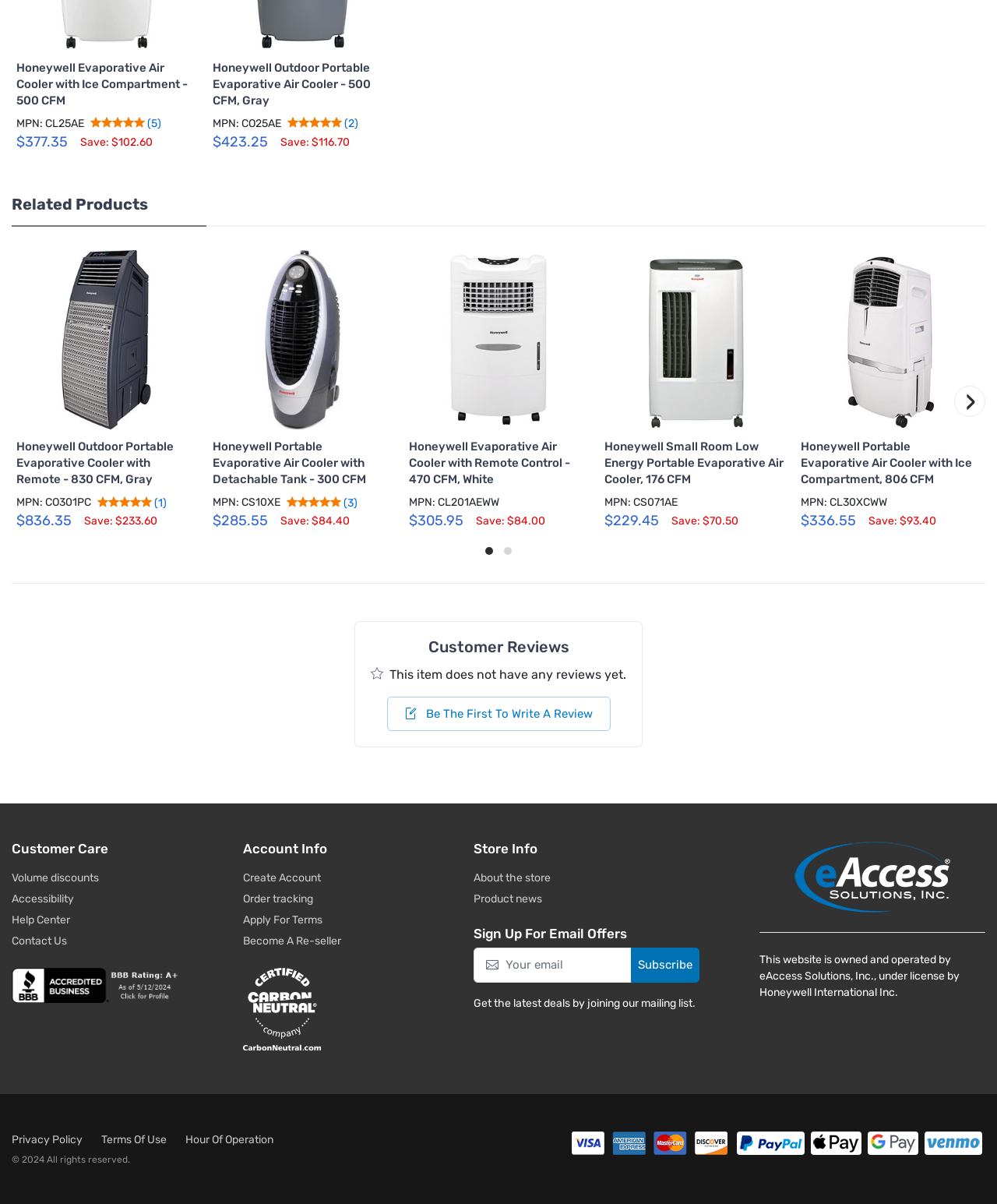Locate the bounding box coordinates of the element I should click to achieve the following instruction: "Write a review".

[0.388, 0.579, 0.612, 0.607]